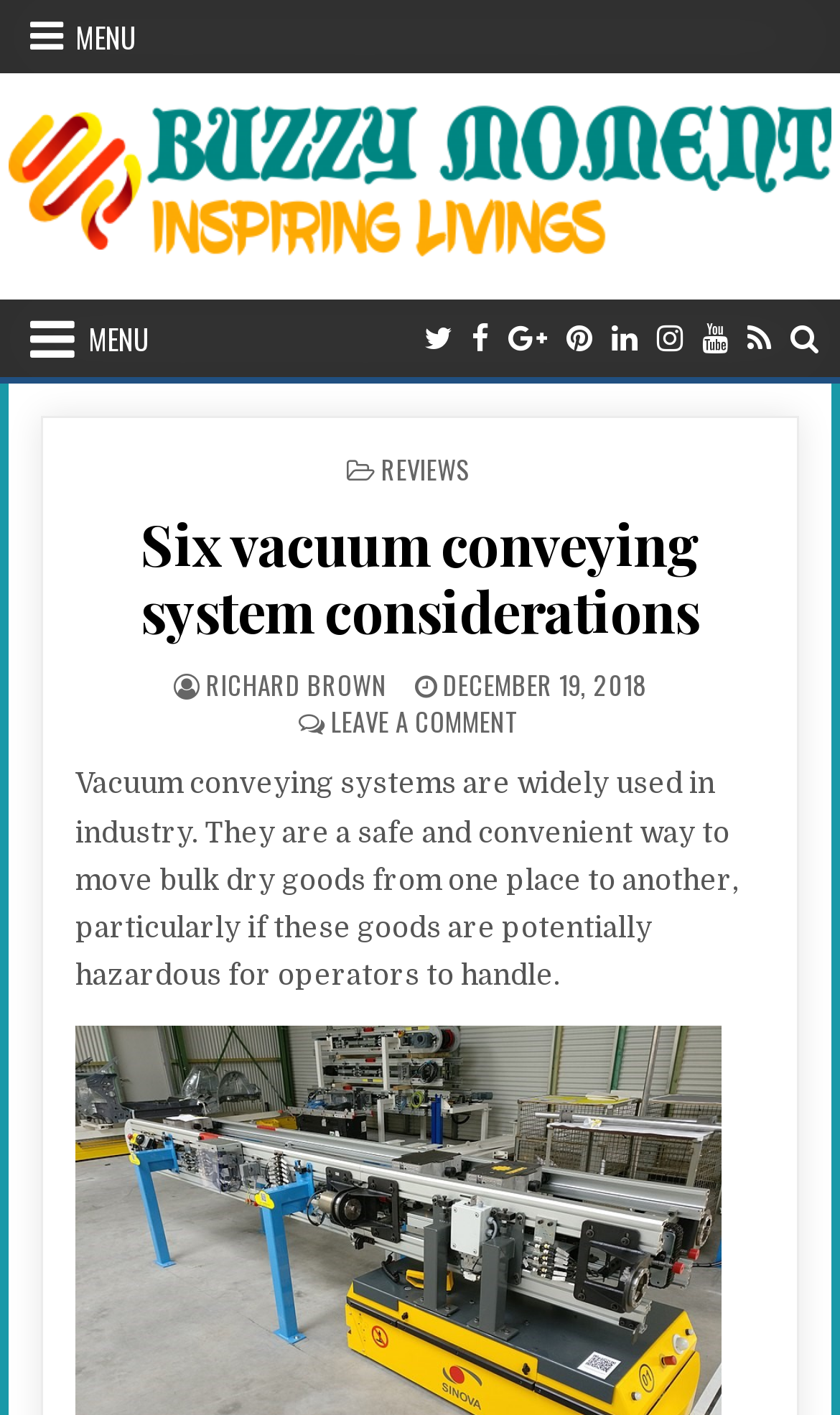Give the bounding box coordinates for the element described as: "title="Google Plus"".

[0.605, 0.212, 0.652, 0.268]